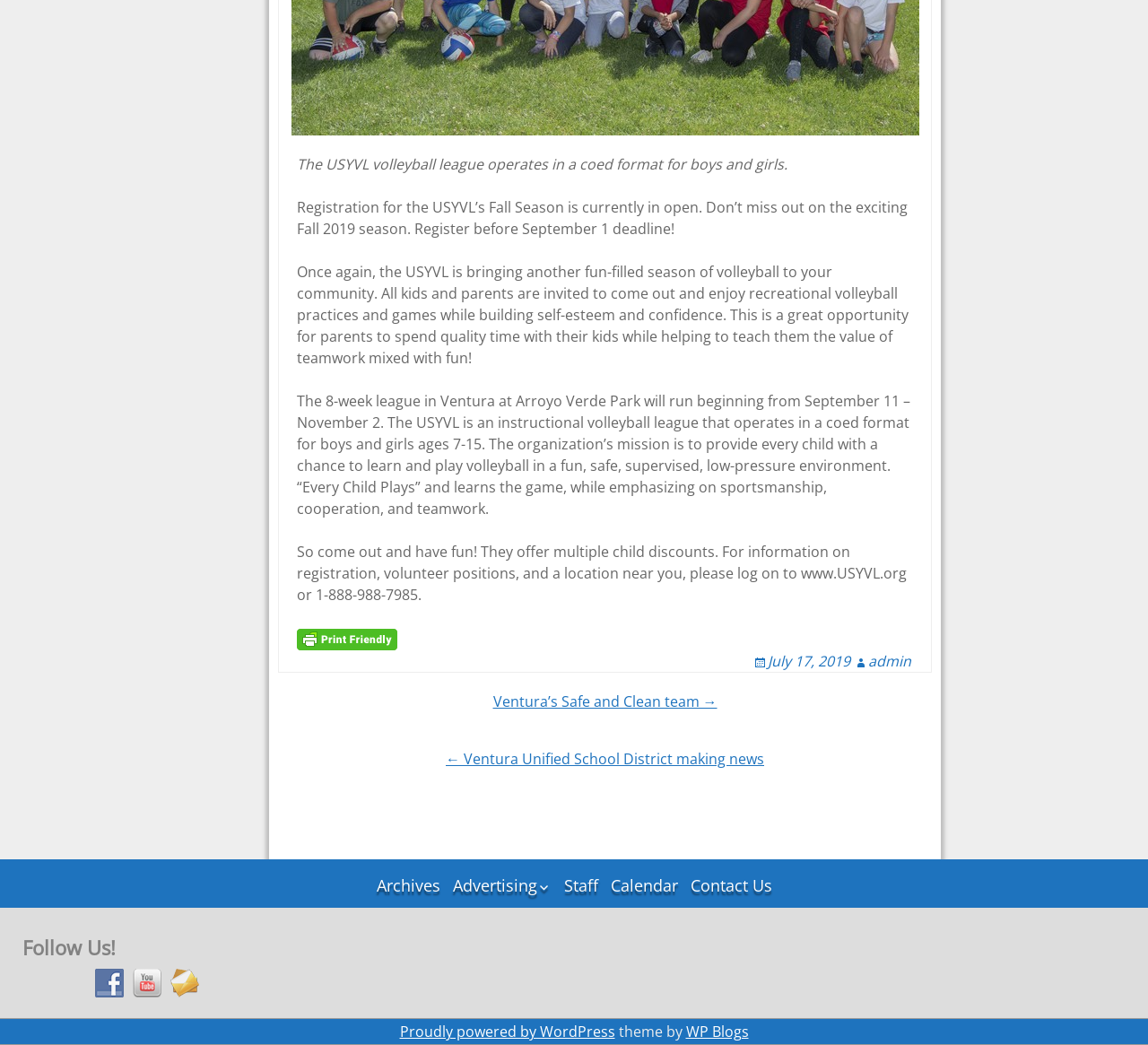From the element description title="Printer Friendly, PDF & Email", predict the bounding box coordinates of the UI element. The coordinates must be specified in the format (top-left x, top-left y, bottom-right x, bottom-right y) and should be within the 0 to 1 range.

[0.259, 0.602, 0.346, 0.619]